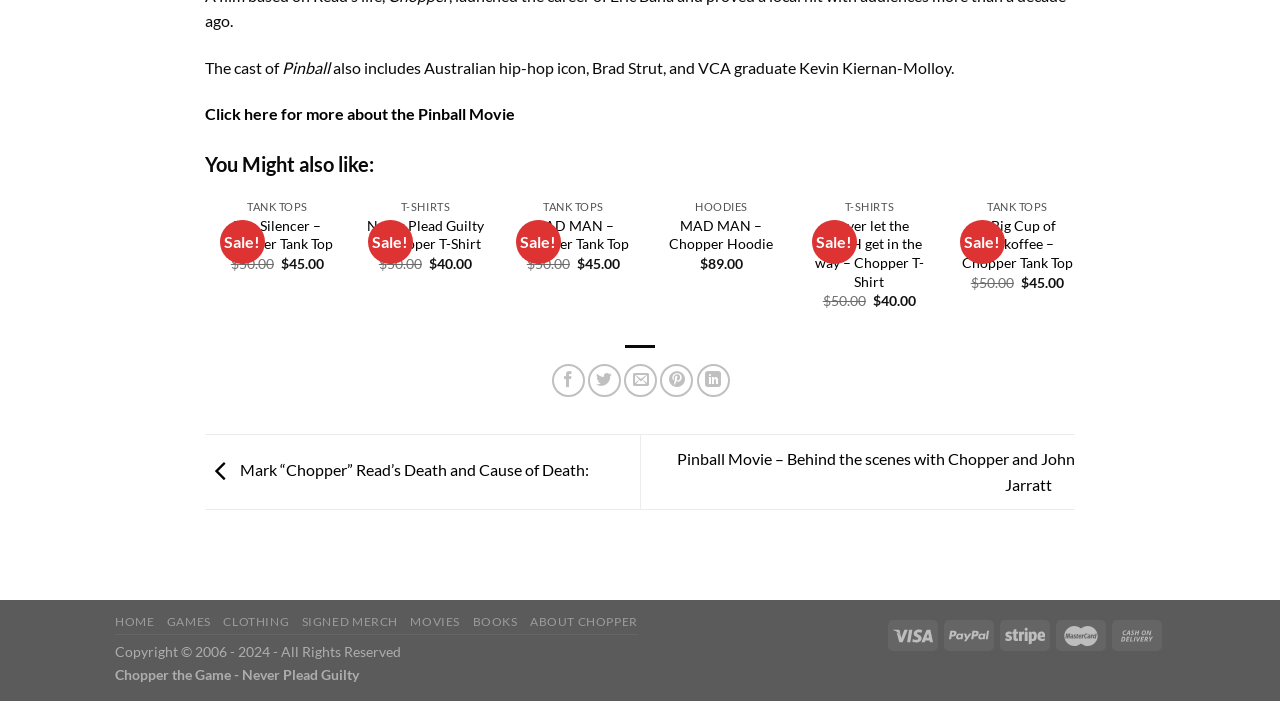Please find the bounding box coordinates for the clickable element needed to perform this instruction: "Go to the 'CLOTHING' page".

[0.174, 0.875, 0.226, 0.897]